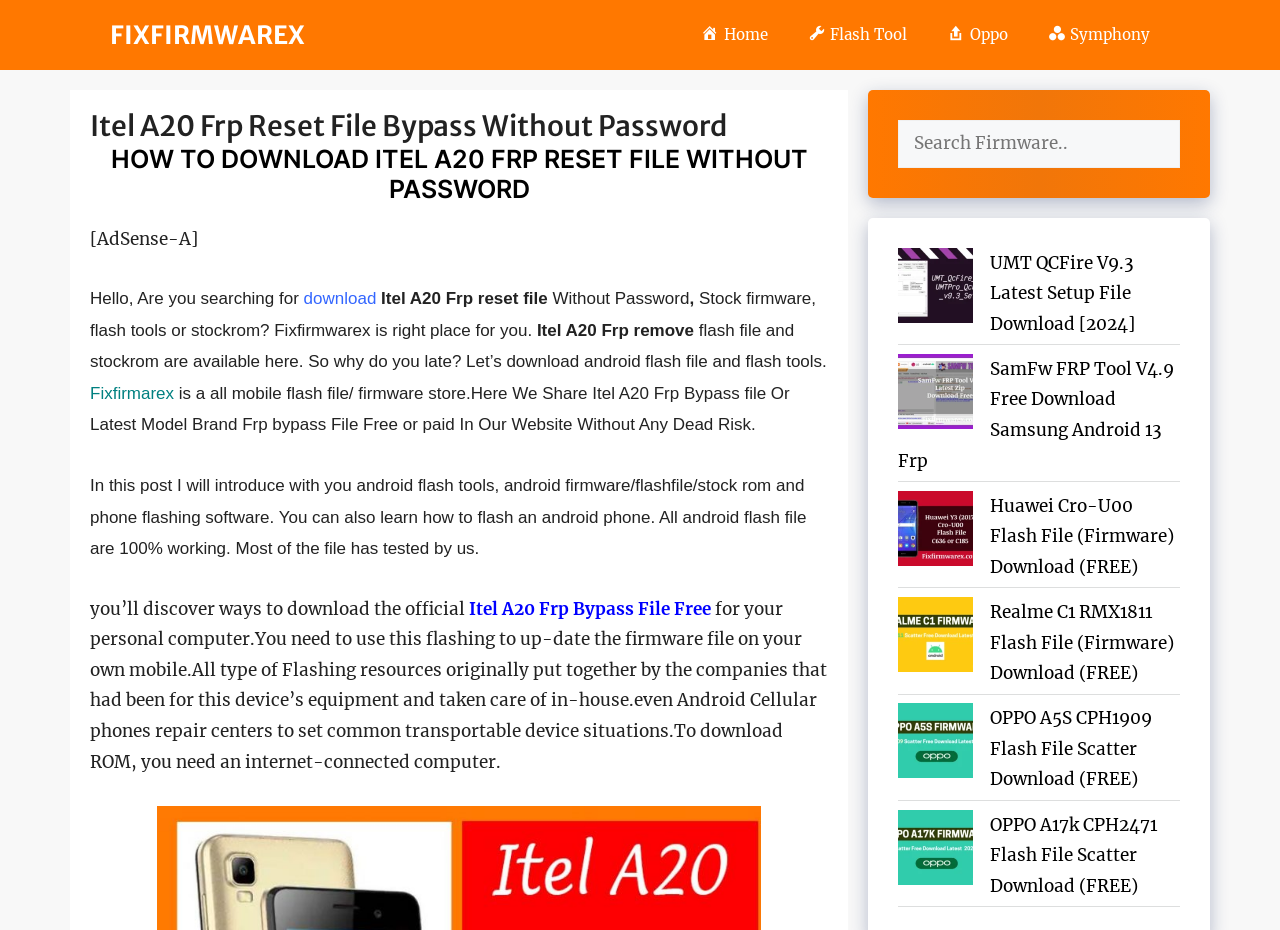Find and indicate the bounding box coordinates of the region you should select to follow the given instruction: "Search for something".

[0.702, 0.129, 0.922, 0.18]